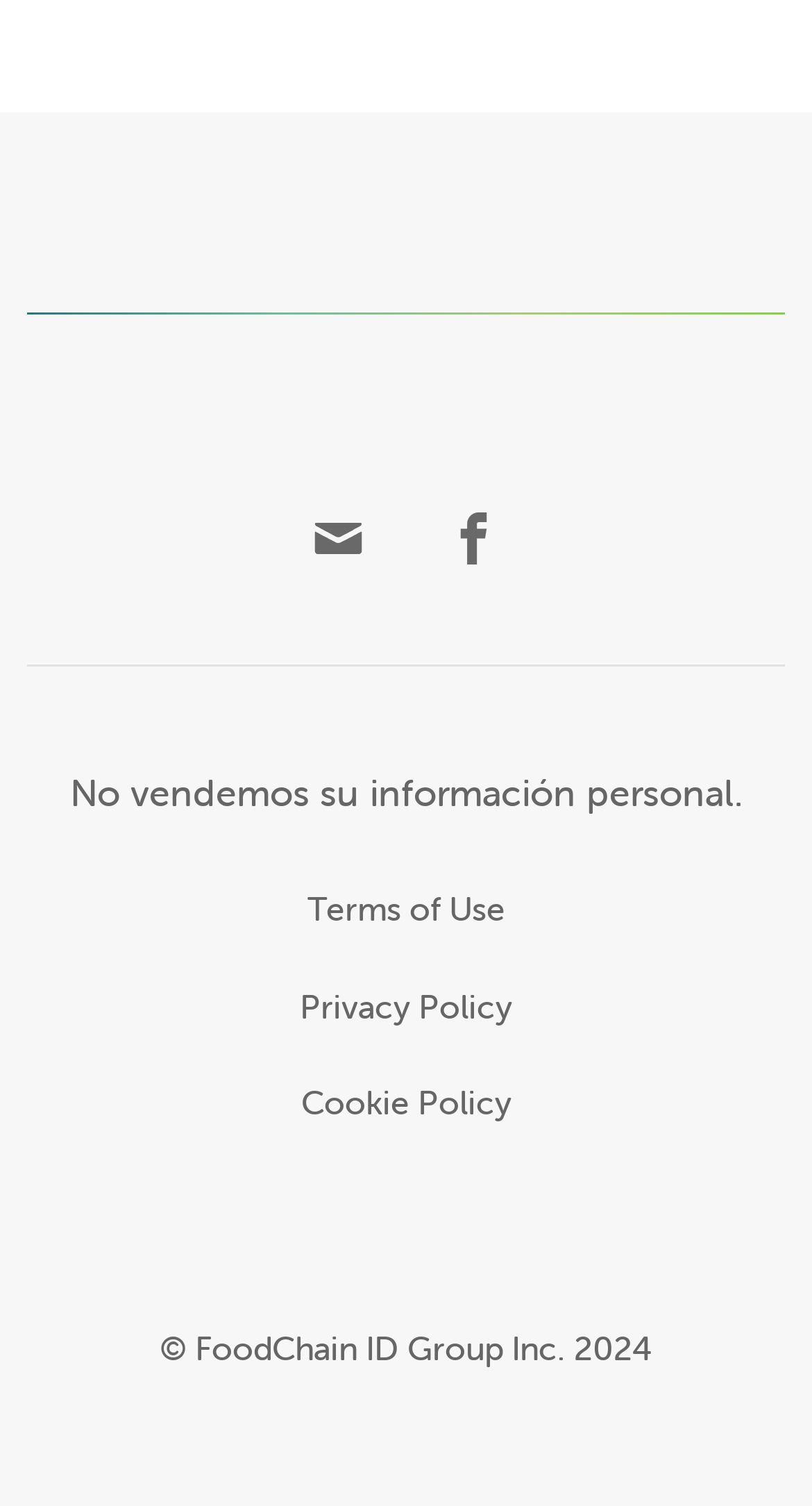Predict the bounding box coordinates of the UI element that matches this description: "aria-label="Envíenos un e-mail"". The coordinates should be in the format [left, top, right, bottom] with each value between 0 and 1.

[0.385, 0.34, 0.449, 0.375]